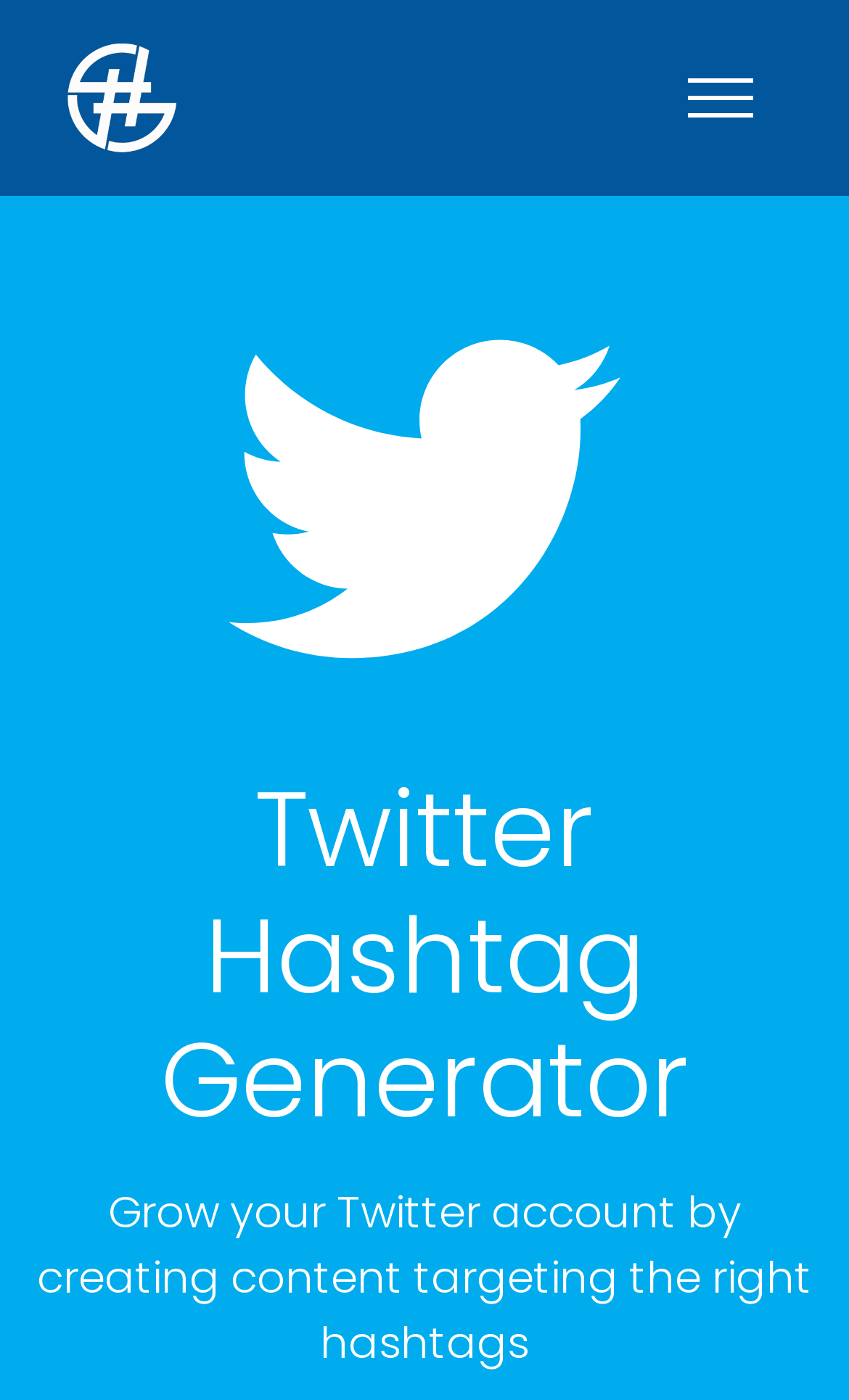What is the purpose of this tool?
Look at the screenshot and respond with one word or a short phrase.

Generate Twitter hashtags